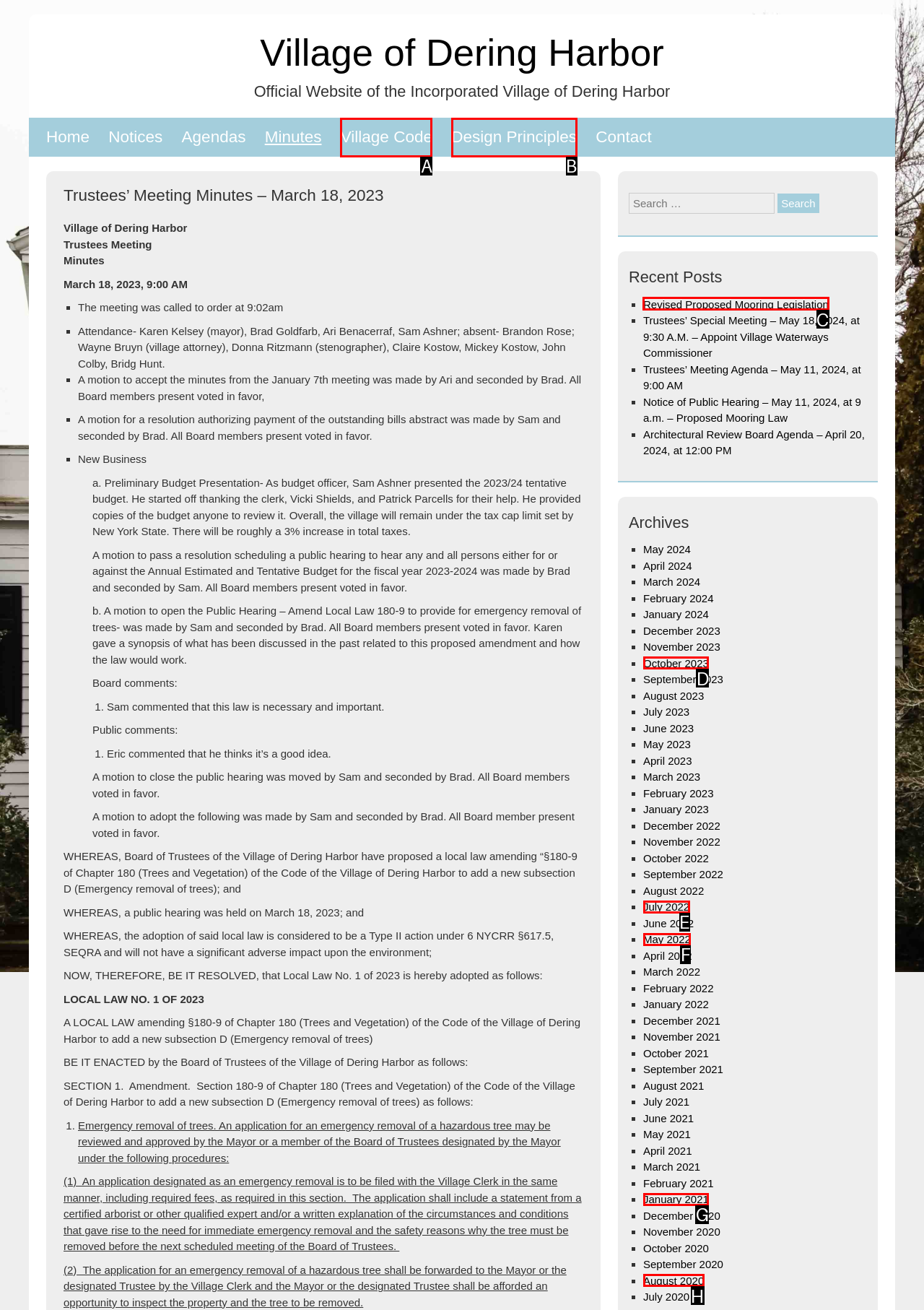Determine the HTML element to be clicked to complete the task: View recent post 'Revised Proposed Mooring Legislation'. Answer by giving the letter of the selected option.

C